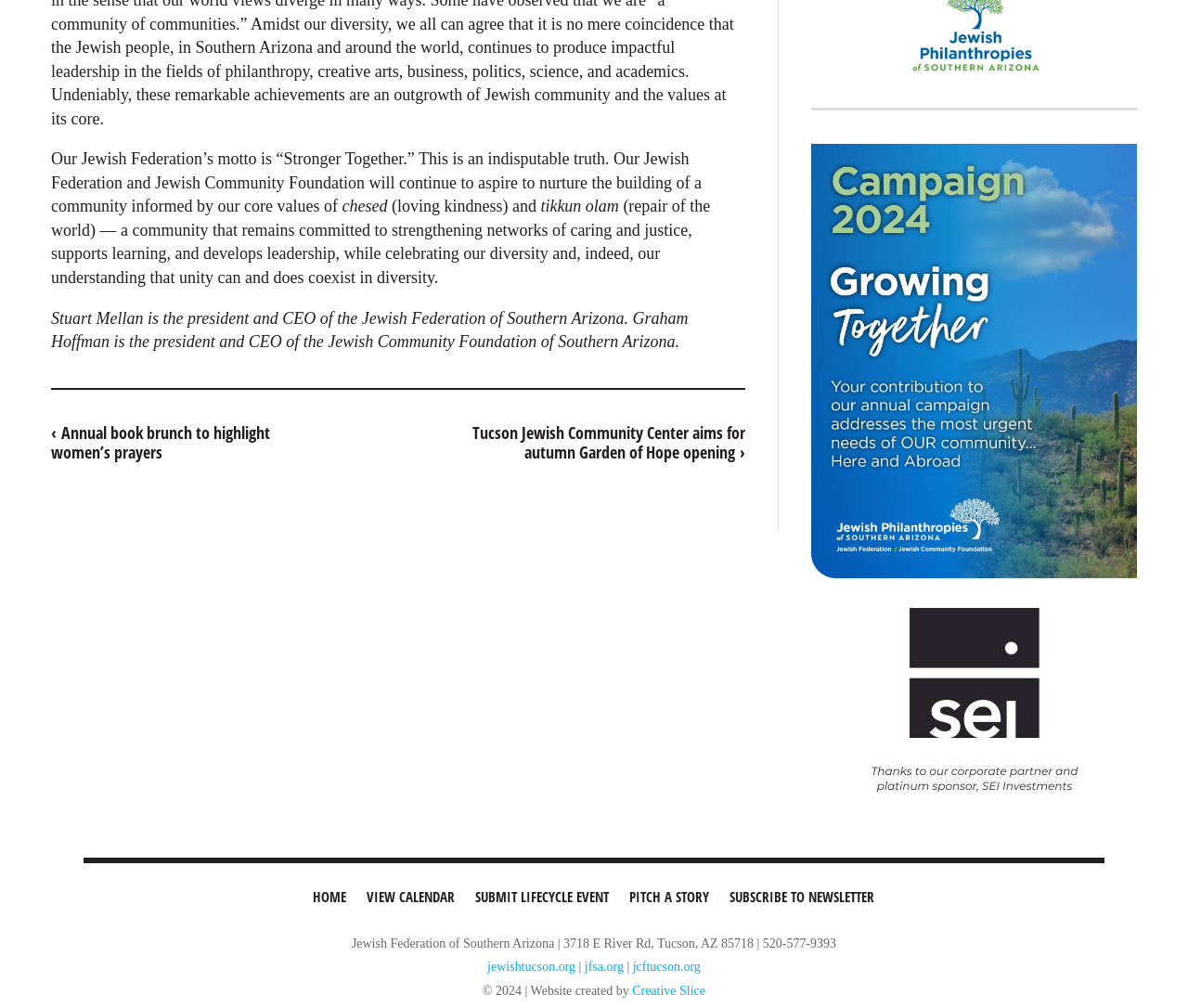Use a single word or phrase to answer the following:
Who is the president and CEO of the Jewish Federation of Southern Arizona?

Stuart Mellan